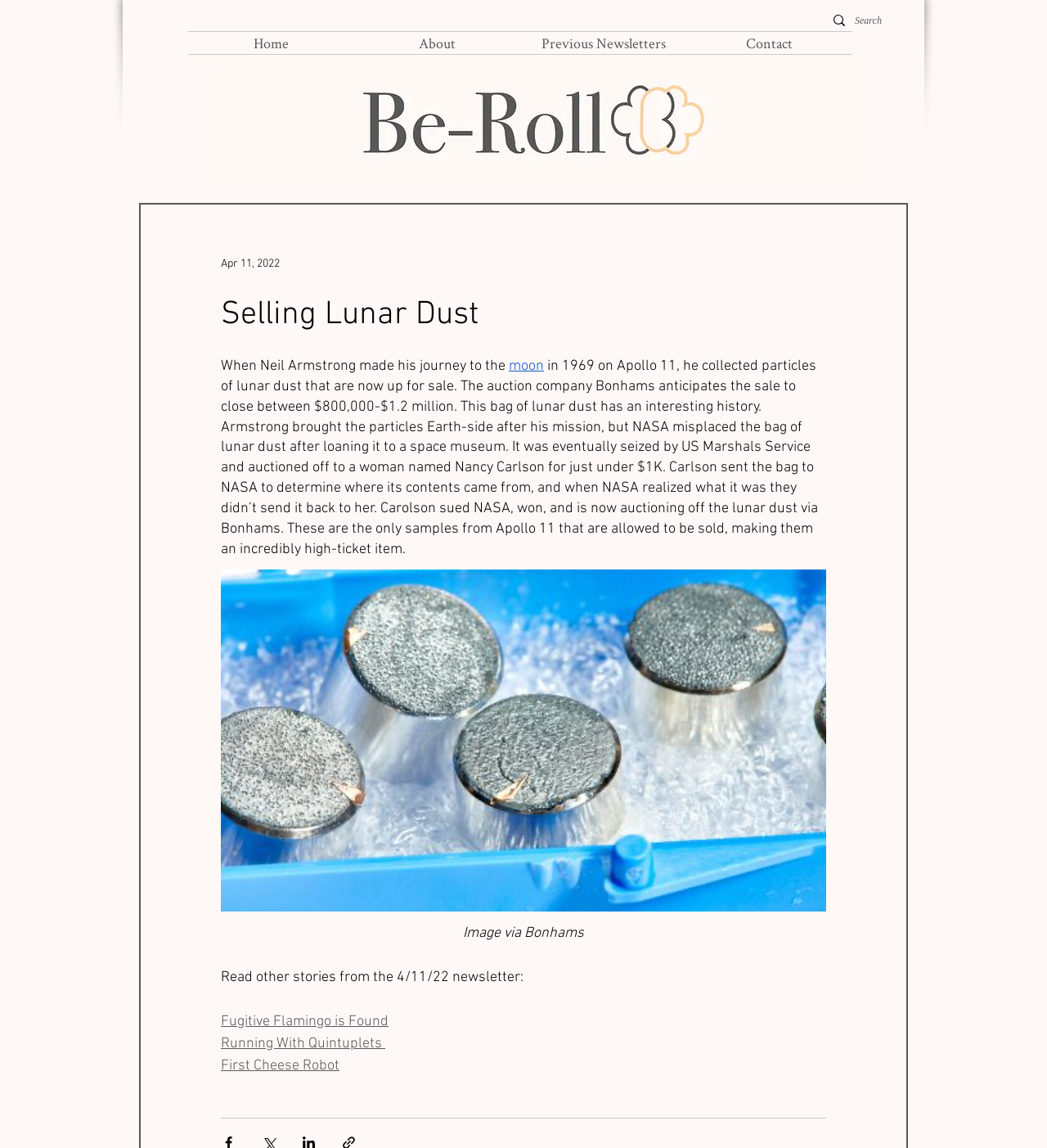Who brought the lunar dust particles to Earth?
Provide an in-depth and detailed answer to the question.

According to the article, Neil Armstrong brought the particles of lunar dust to Earth after his mission to the moon in 1969 on Apollo 11.